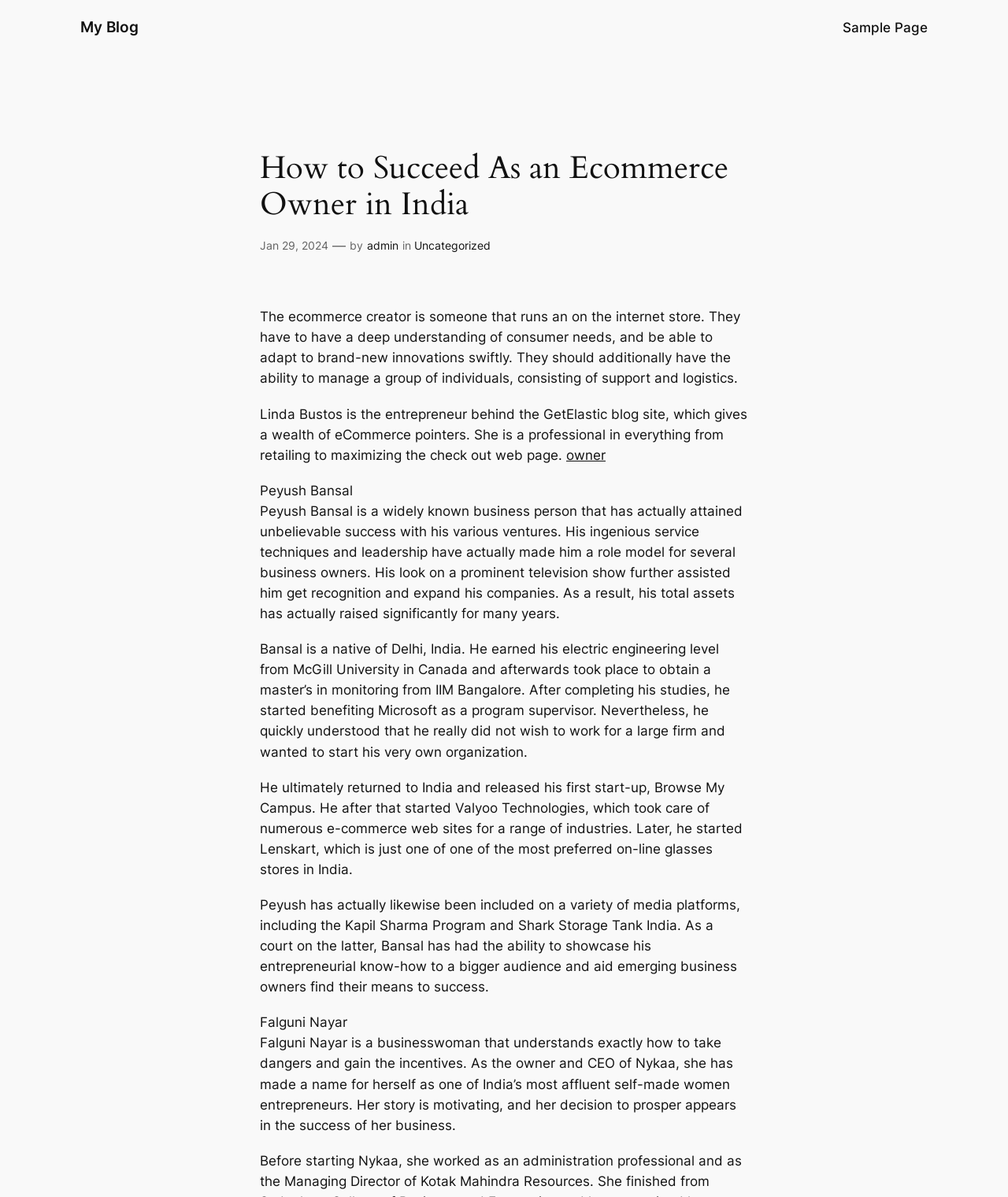What is the name of the TV show Peyush Bansal appeared on?
Please provide an in-depth and detailed response to the question.

The paragraph about Peyush Bansal mentions that 'He has also been featured on a variety of media platforms, including the Kapil Sharma Program and Shark Tank India.' Therefore, one of the TV shows Peyush Bansal appeared on is the Kapil Sharma Program.